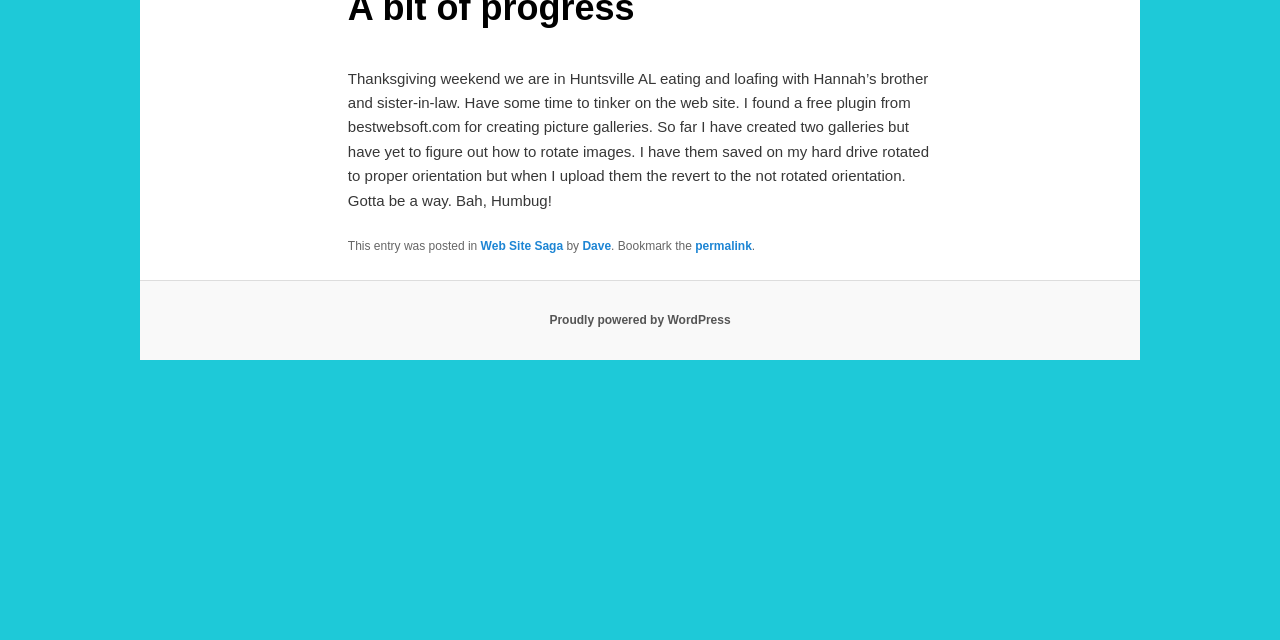Specify the bounding box coordinates (top-left x, top-left y, bottom-right x, bottom-right y) of the UI element in the screenshot that matches this description: Proudly powered by WordPress

[0.429, 0.489, 0.571, 0.511]